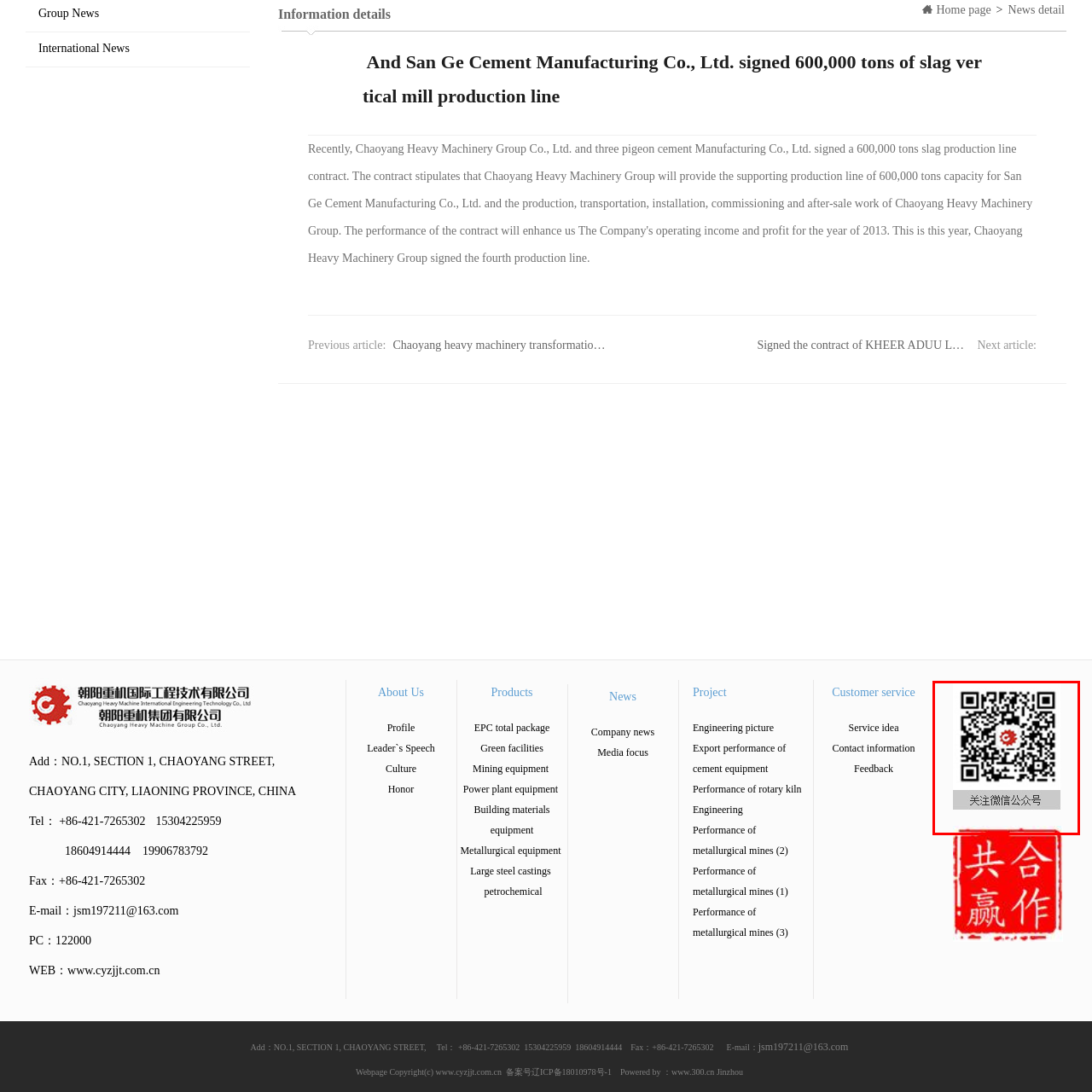Direct your attention to the section outlined in red and answer the following question with a single word or brief phrase: 
What does the text beneath the QR code translate to?

Follow the WeChat public account